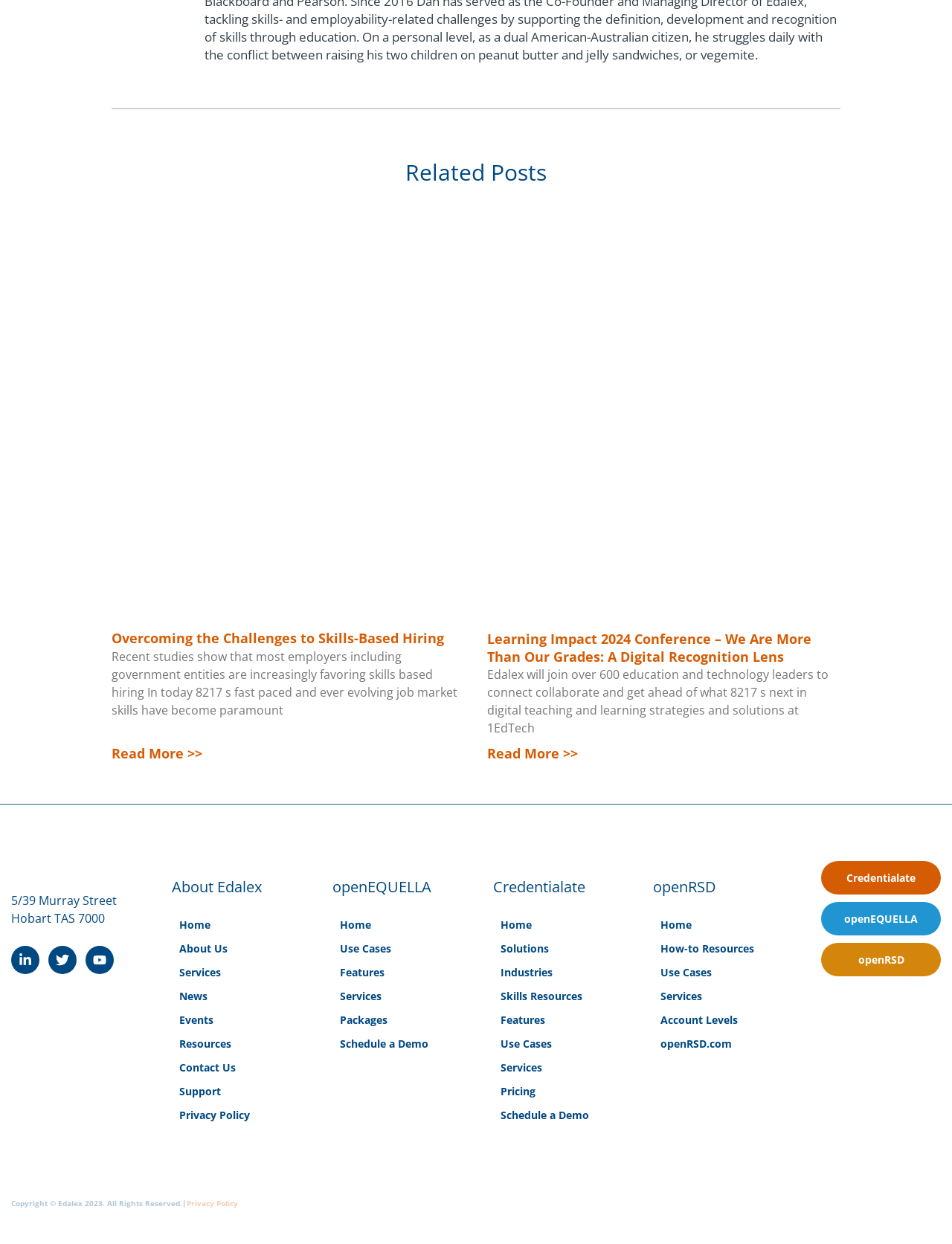Please find the bounding box coordinates of the element that needs to be clicked to perform the following instruction: "Click on the 'HR skill-based hiring - focusing on candidate skills for recruitment' link". The bounding box coordinates should be four float numbers between 0 and 1, represented as [left, top, right, bottom].

[0.117, 0.174, 0.488, 0.495]